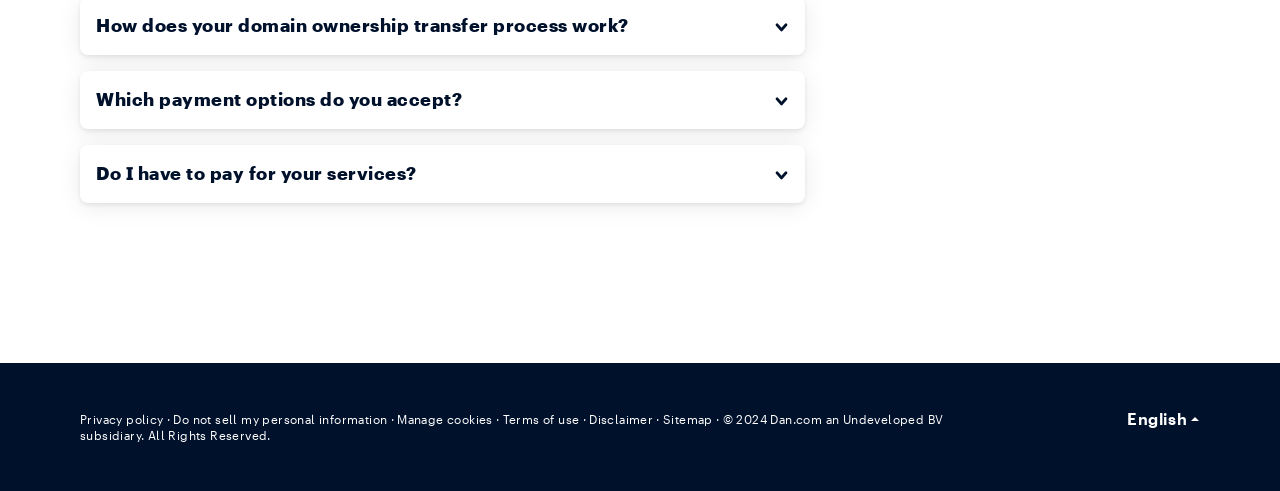Please find the bounding box for the following UI element description. Provide the coordinates in (top-left x, top-left y, bottom-right x, bottom-right y) format, with values between 0 and 1: Disclaimer

[0.46, 0.839, 0.51, 0.867]